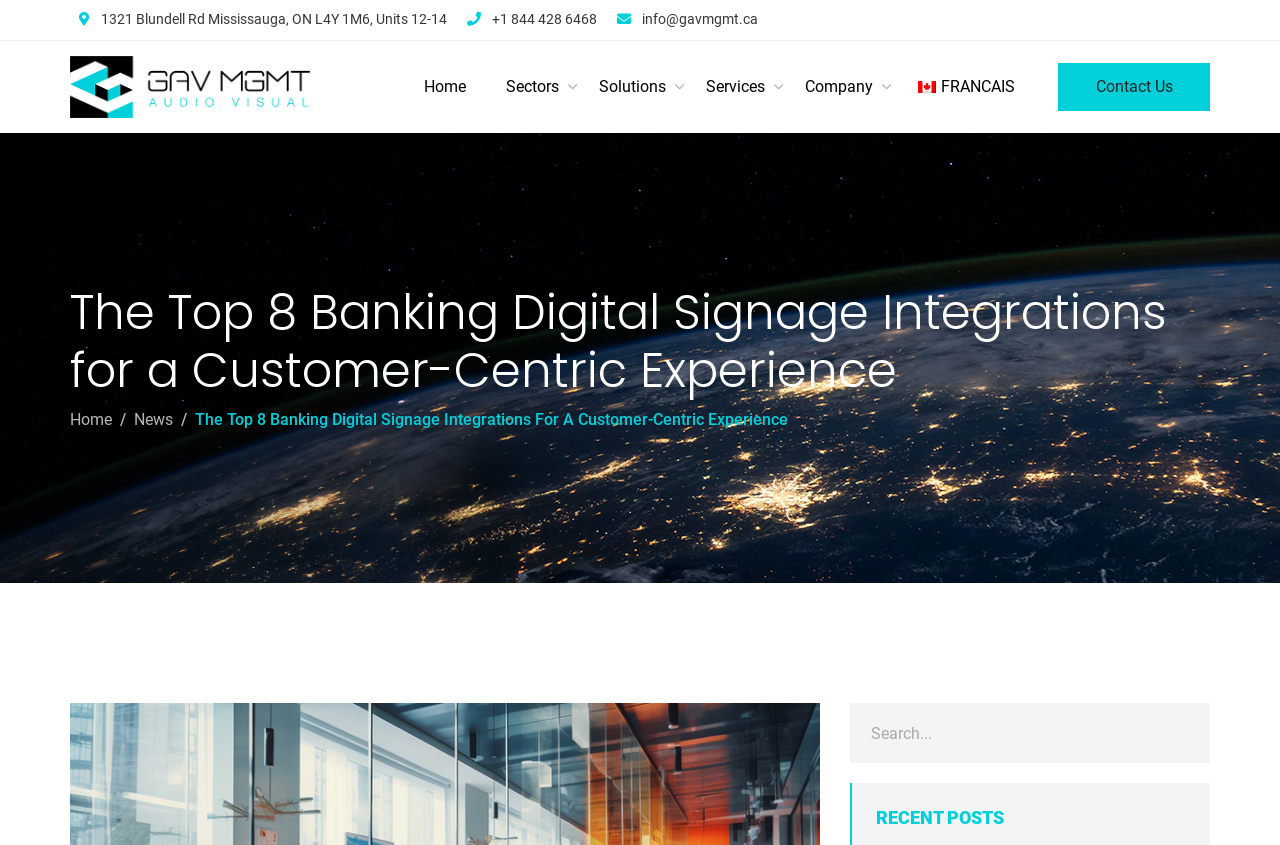Using the image as a reference, answer the following question in as much detail as possible:
What is the company's phone number?

I found the company's phone number by looking at the top section of the webpage, where the contact information is usually displayed. The phone number is listed as '+1 844 428 6468'.